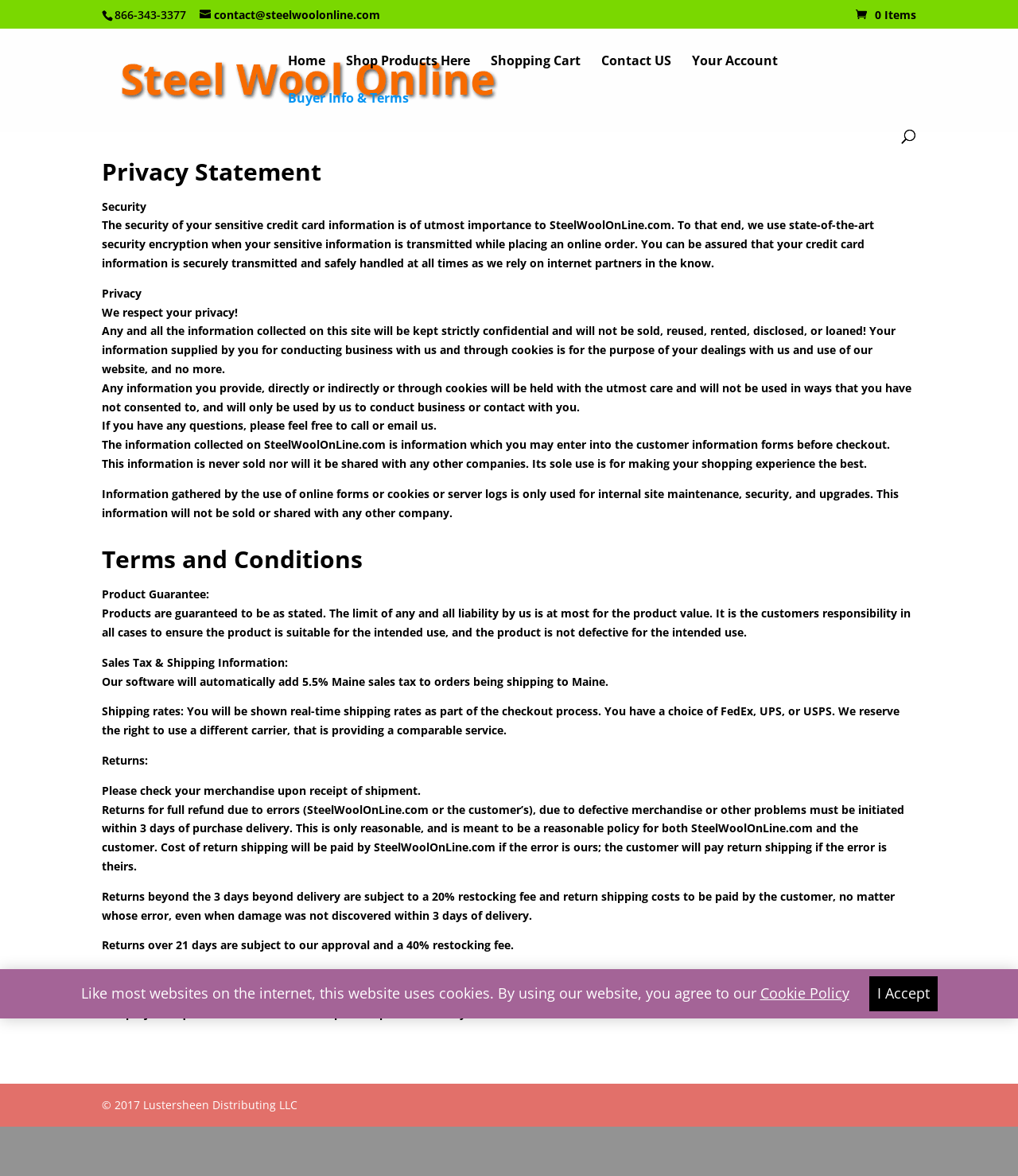Please predict the bounding box coordinates of the element's region where a click is necessary to complete the following instruction: "View shopping cart". The coordinates should be represented by four float numbers between 0 and 1, i.e., [left, top, right, bottom].

[0.482, 0.047, 0.57, 0.078]